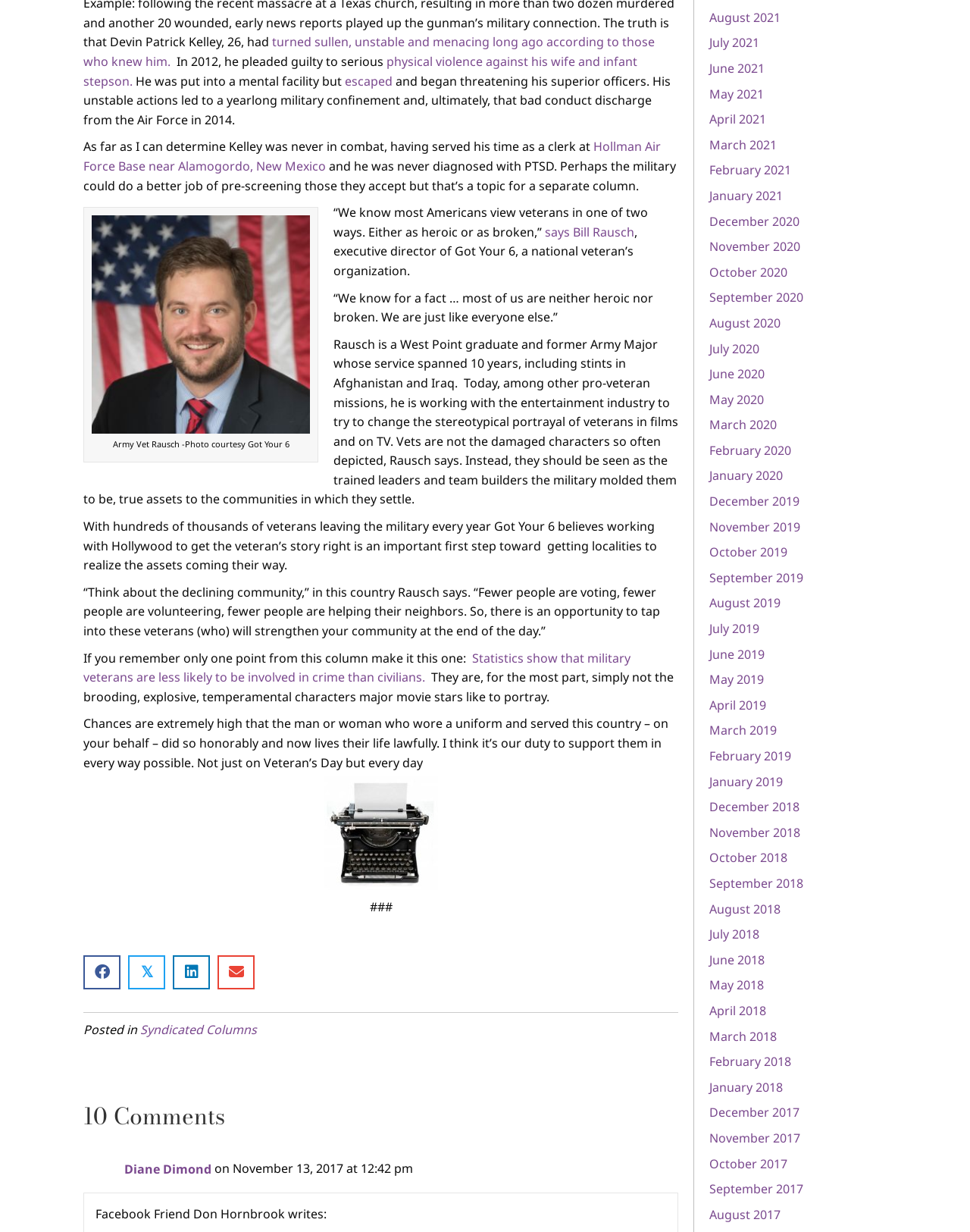Please identify the bounding box coordinates of the region to click in order to complete the given instruction: "Read the article about Veteran Bill Rausch". The coordinates should be four float numbers between 0 and 1, i.e., [left, top, right, bottom].

[0.095, 0.175, 0.32, 0.352]